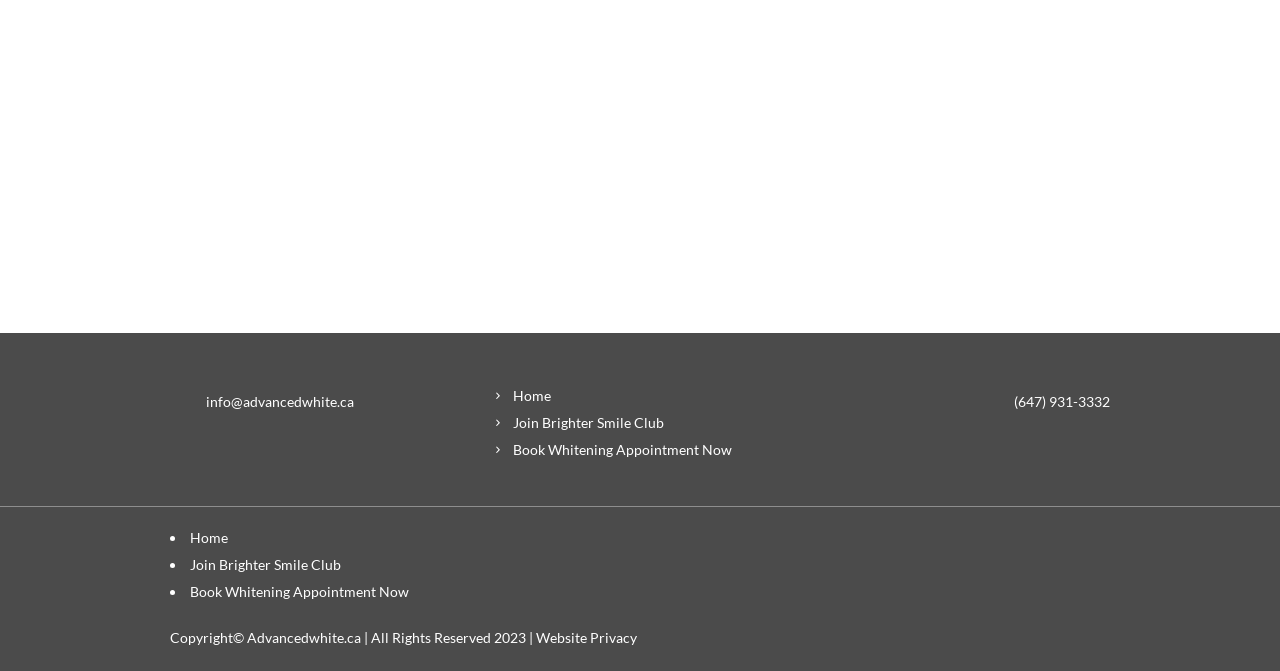What is the purpose of the three links with icons?
Provide a well-explained and detailed answer to the question.

The three links with icons, namely 'Home', 'Join Brighter Smile Club', and 'Book Whitening Appointment Now', are likely used for navigation purposes, allowing users to access different sections of the website.